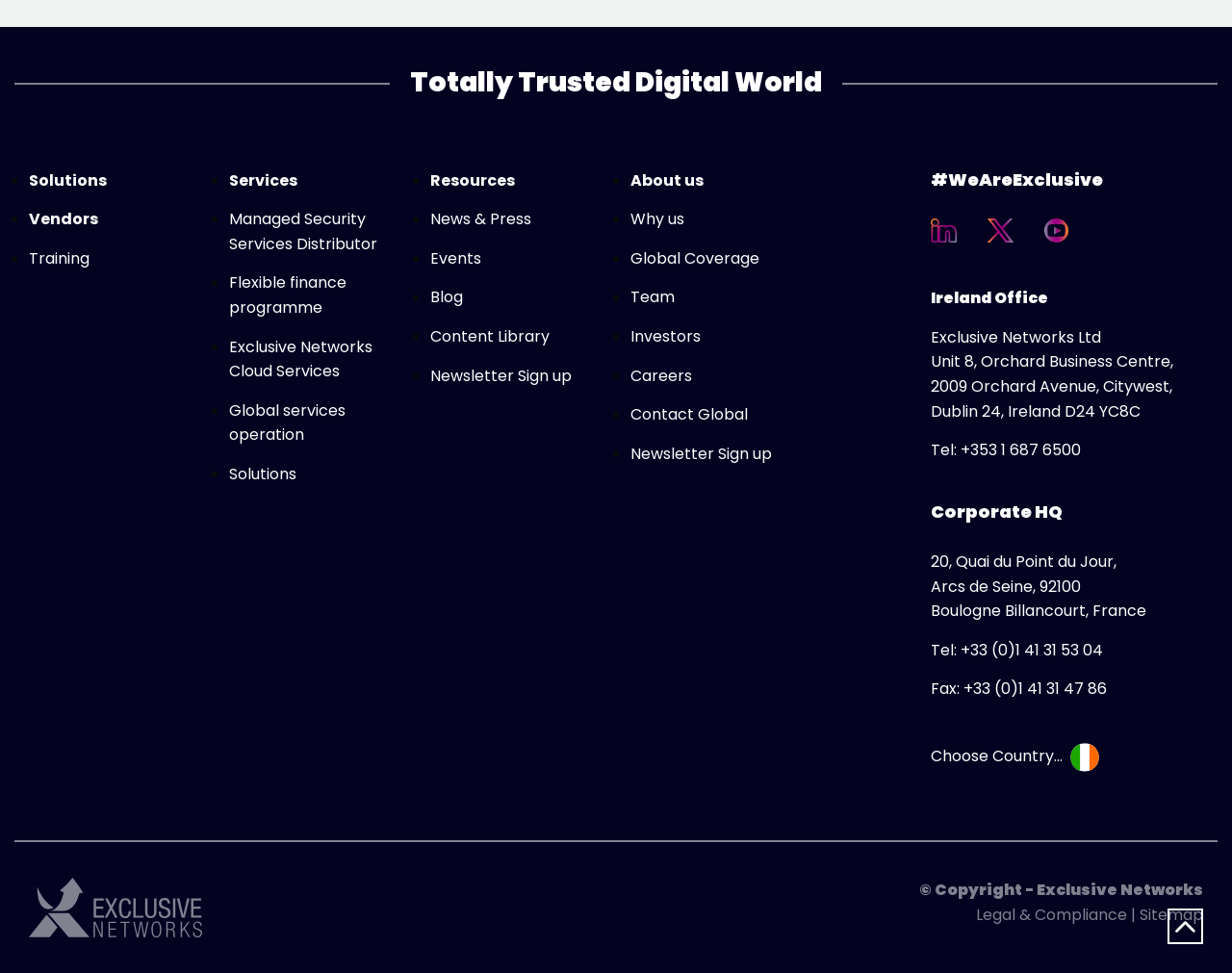Pinpoint the bounding box coordinates of the area that must be clicked to complete this instruction: "Contact Global".

[0.512, 0.415, 0.607, 0.437]